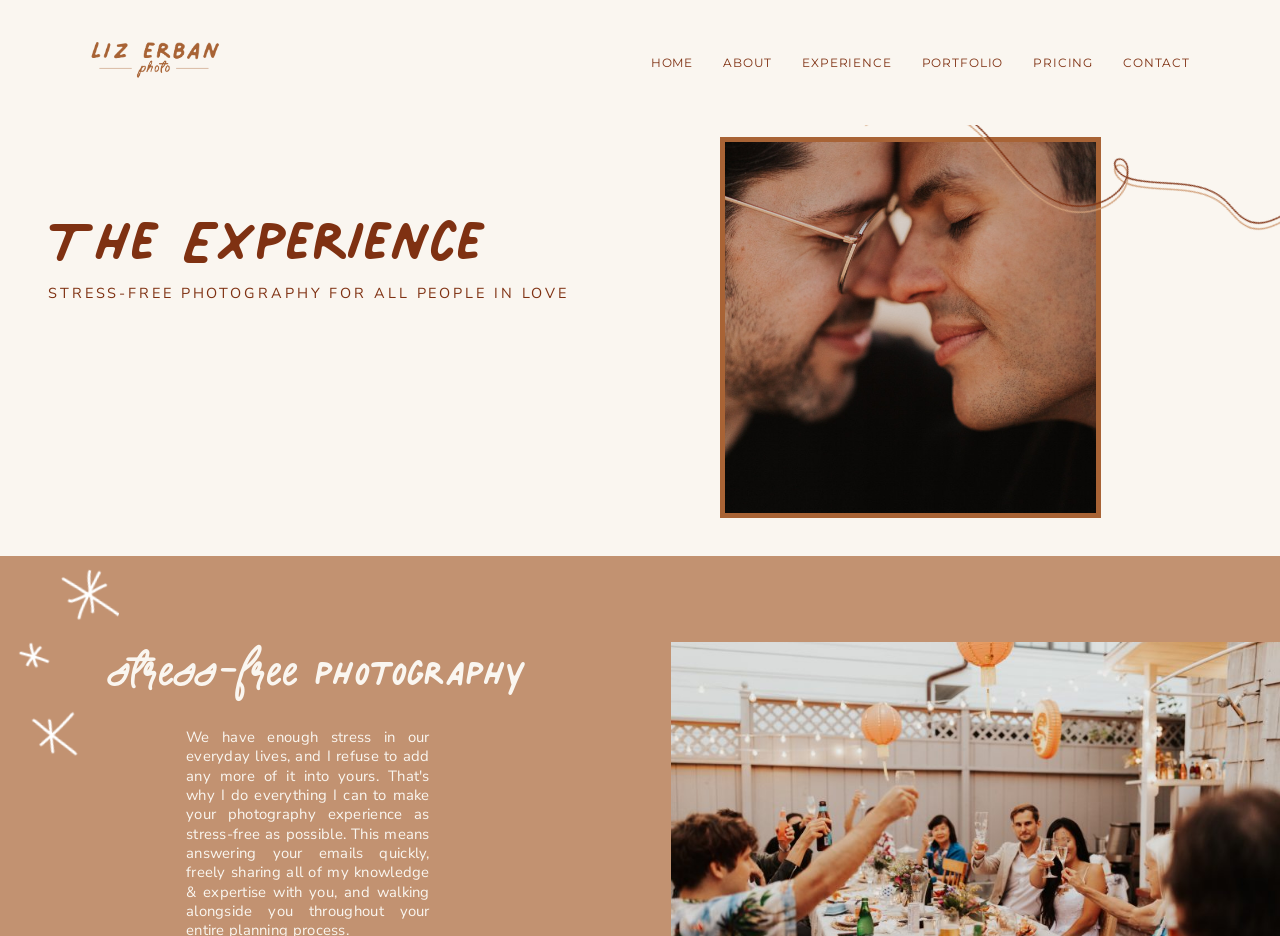Please answer the following question using a single word or phrase: 
What is the photographer's name?

Liz Erban